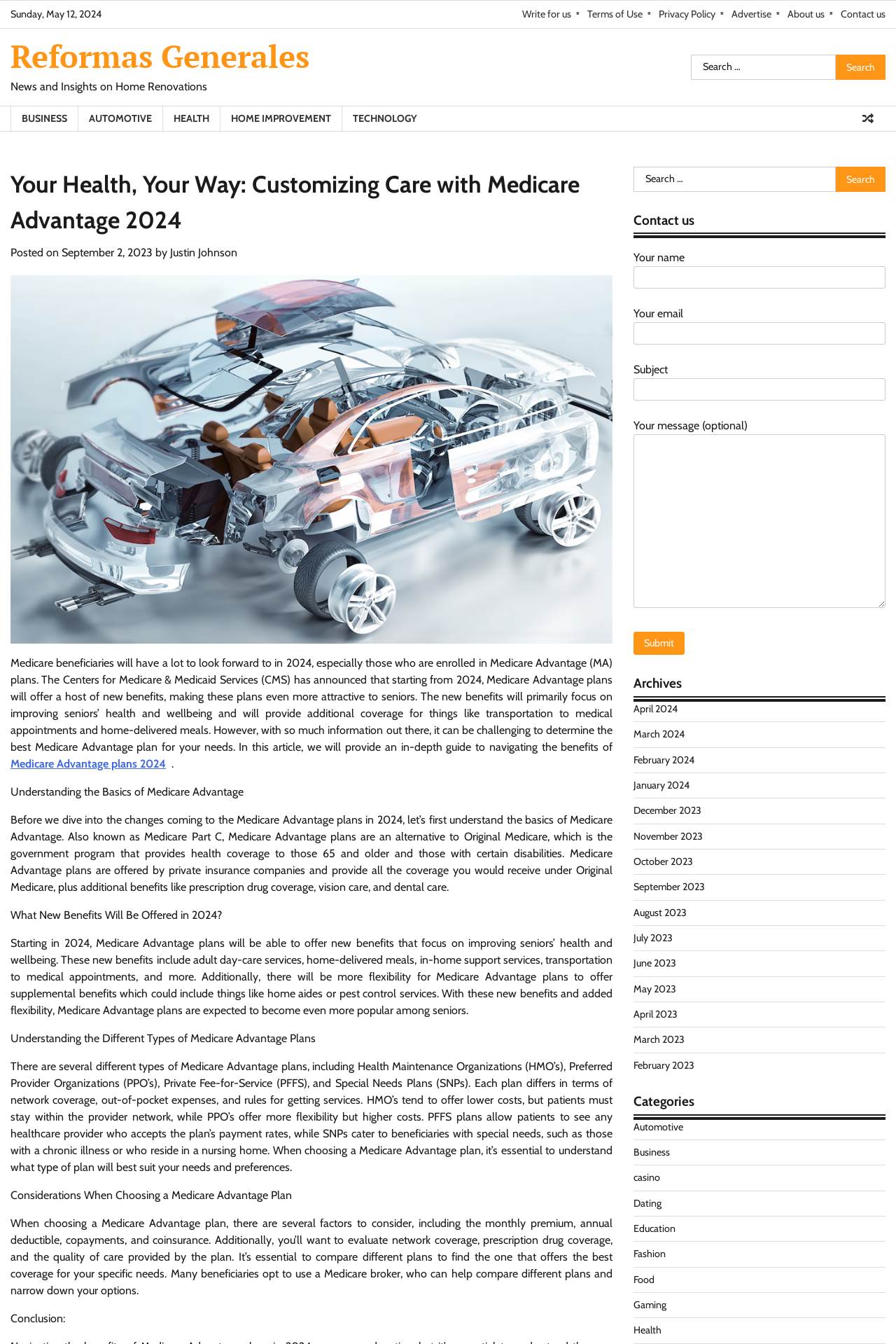Determine the bounding box coordinates for the HTML element described here: "Dating".

[0.707, 0.89, 0.738, 0.9]